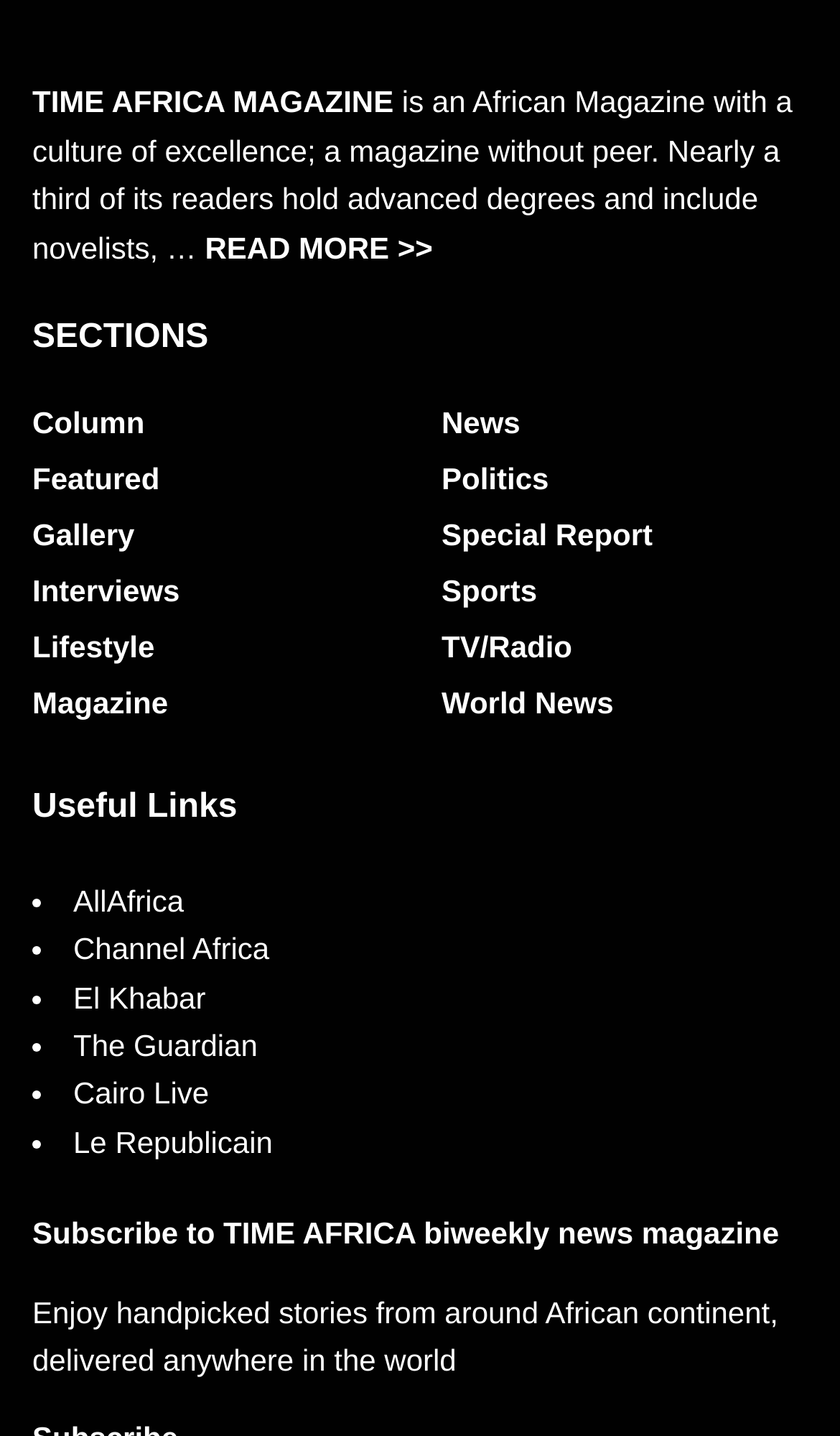Using the information in the image, give a comprehensive answer to the question: 
What is the purpose of the 'READ MORE >>' link?

The 'READ MORE >>' link is placed after the introductory text about the magazine, suggesting that it leads to more information about the magazine.